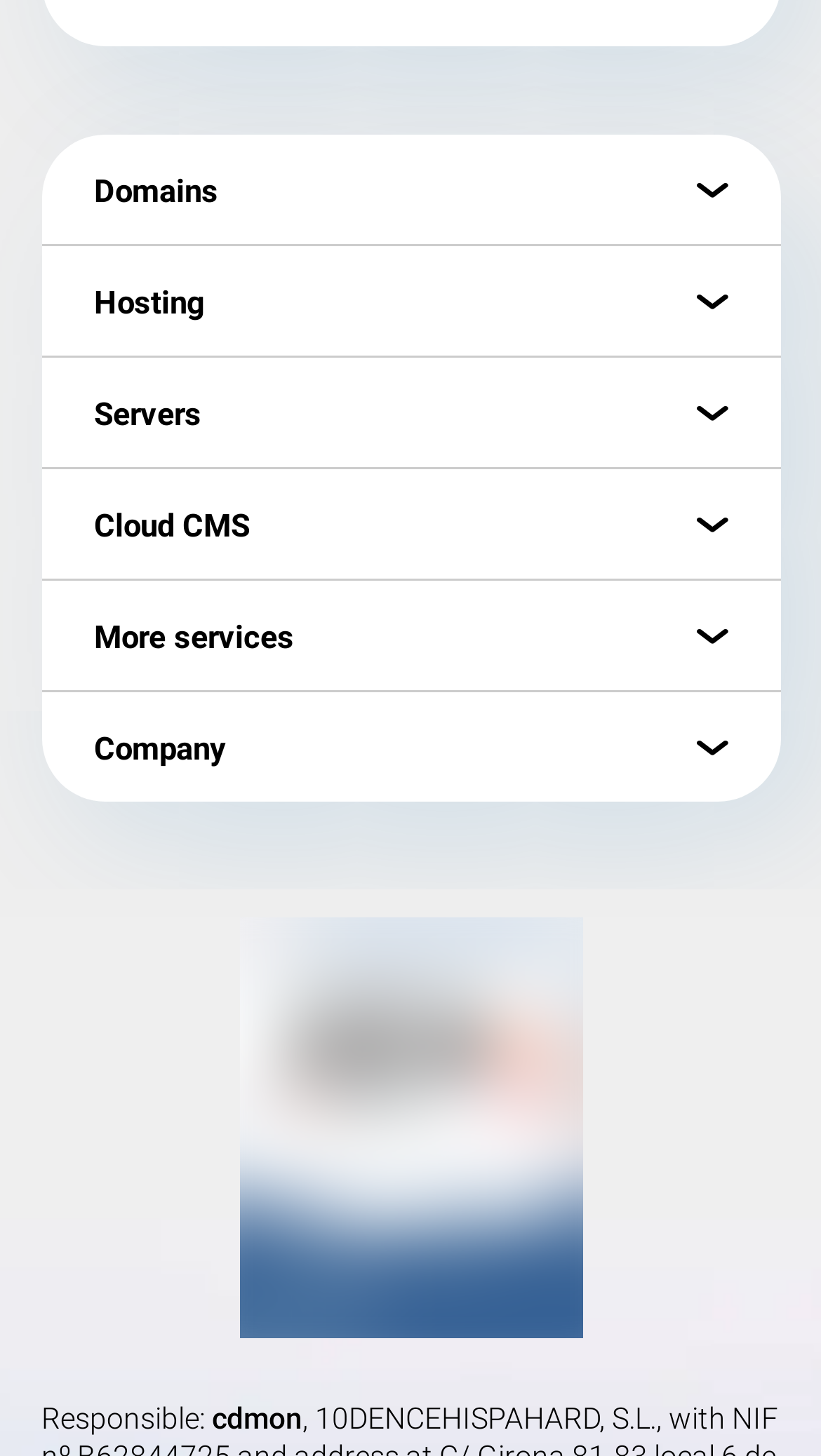Based on the provided description, "alt="National Security Scheme"", find the bounding box of the corresponding UI element in the screenshot.

[0.291, 0.898, 0.709, 0.925]